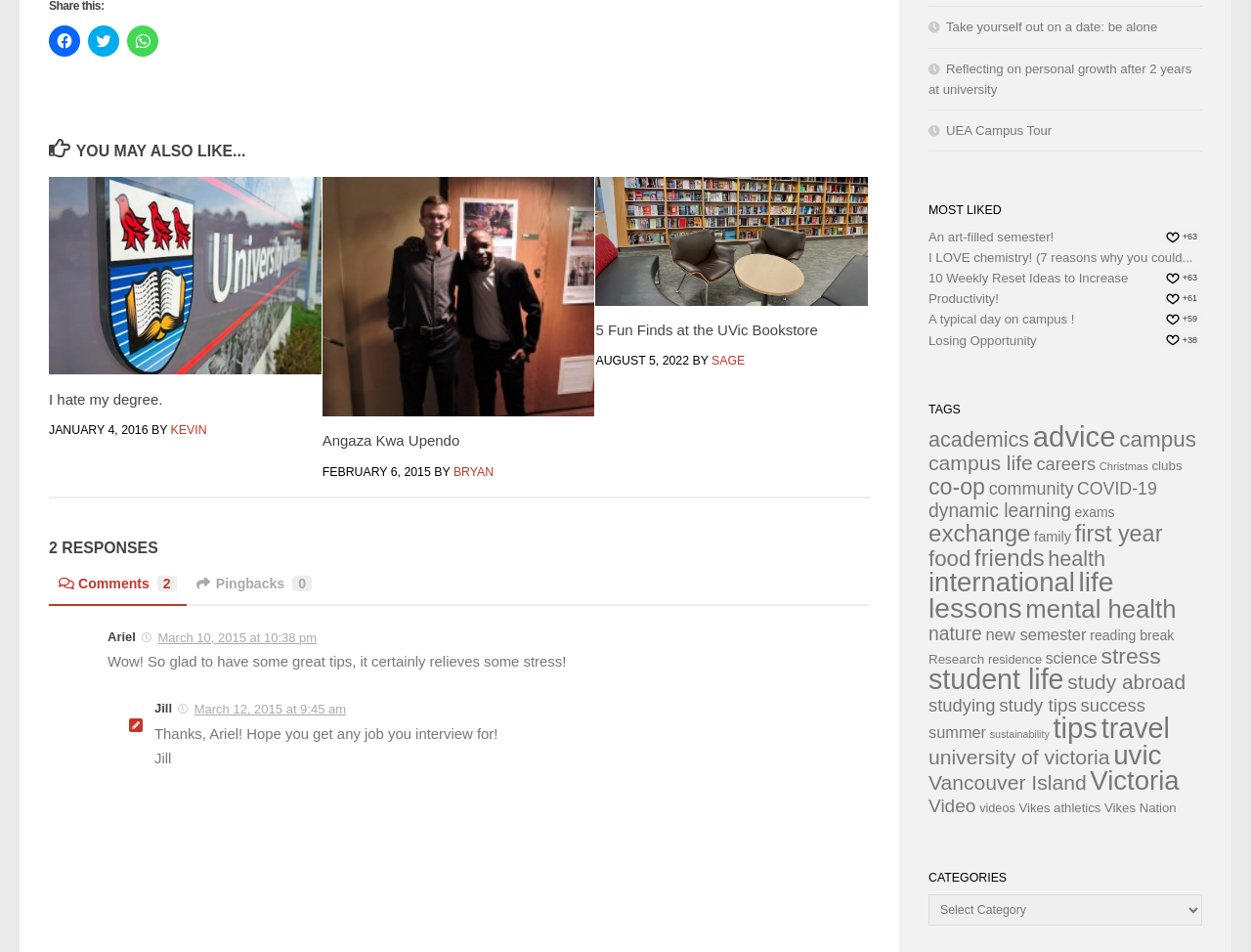Determine the bounding box coordinates for the clickable element to execute this instruction: "Browse 'academics' tag". Provide the coordinates as four float numbers between 0 and 1, i.e., [left, top, right, bottom].

[0.742, 0.448, 0.823, 0.474]